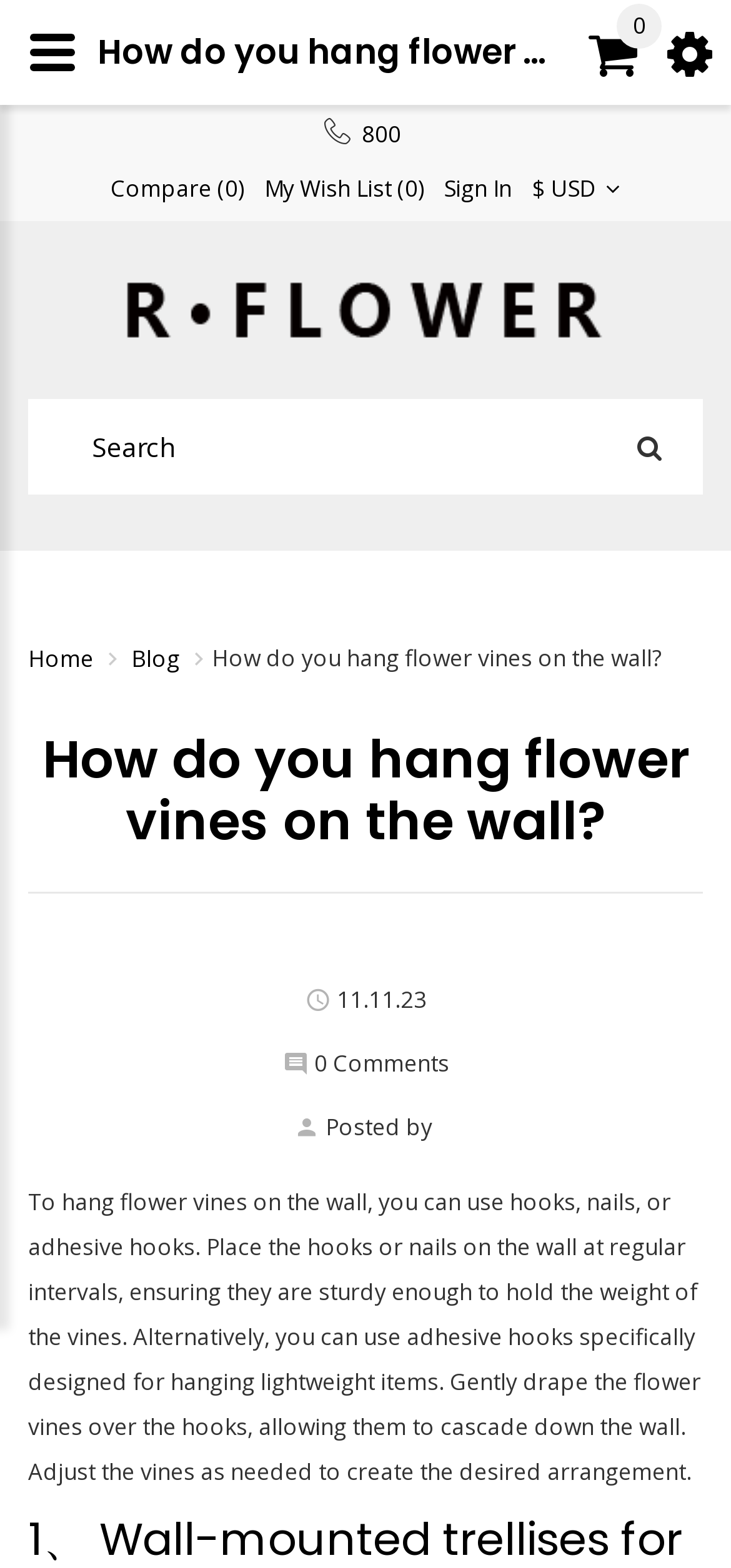How many links are present in the top navigation bar?
Please answer using one word or phrase, based on the screenshot.

5